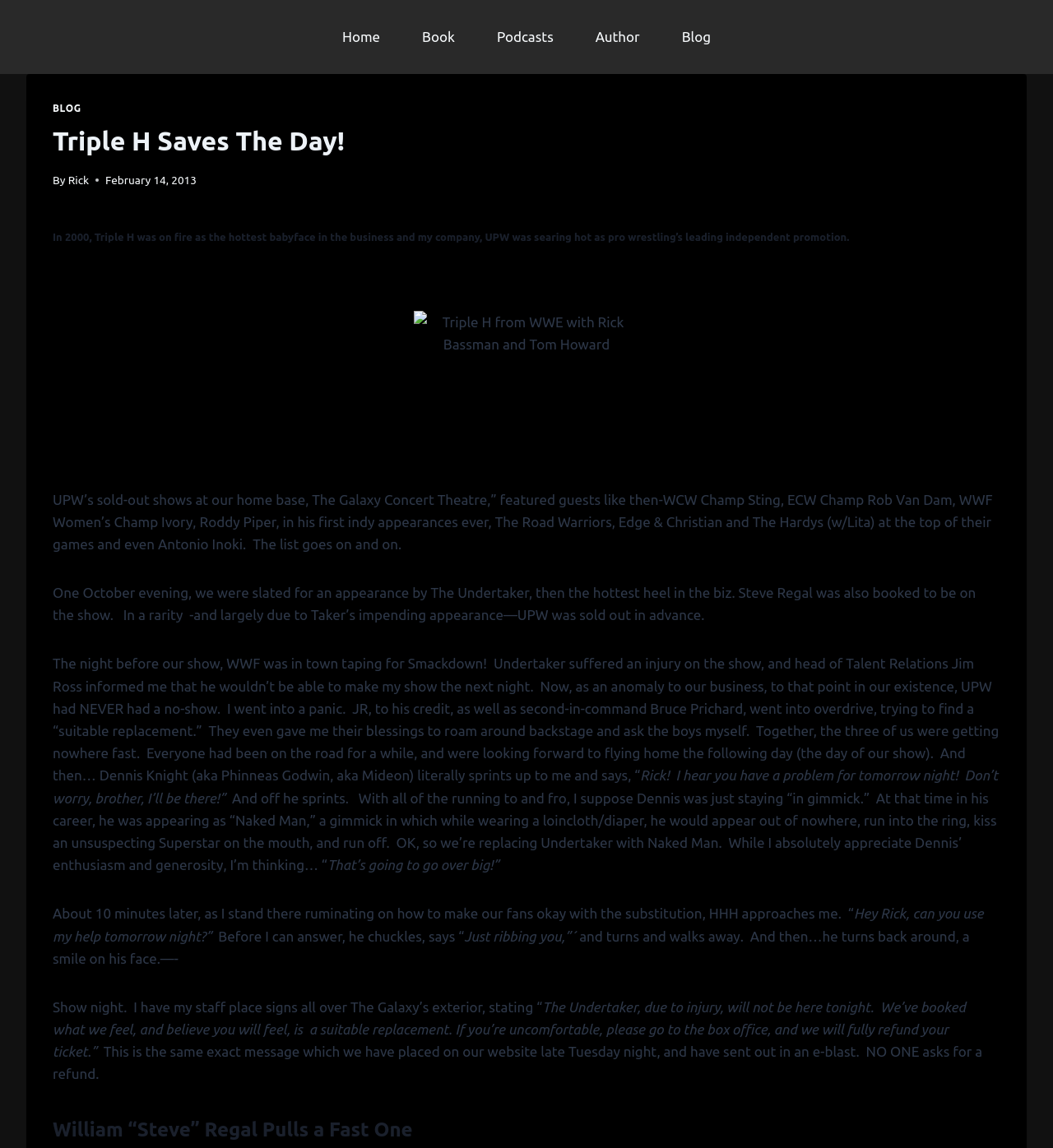Show the bounding box coordinates for the HTML element as described: "Author".

[0.545, 0.0, 0.627, 0.064]